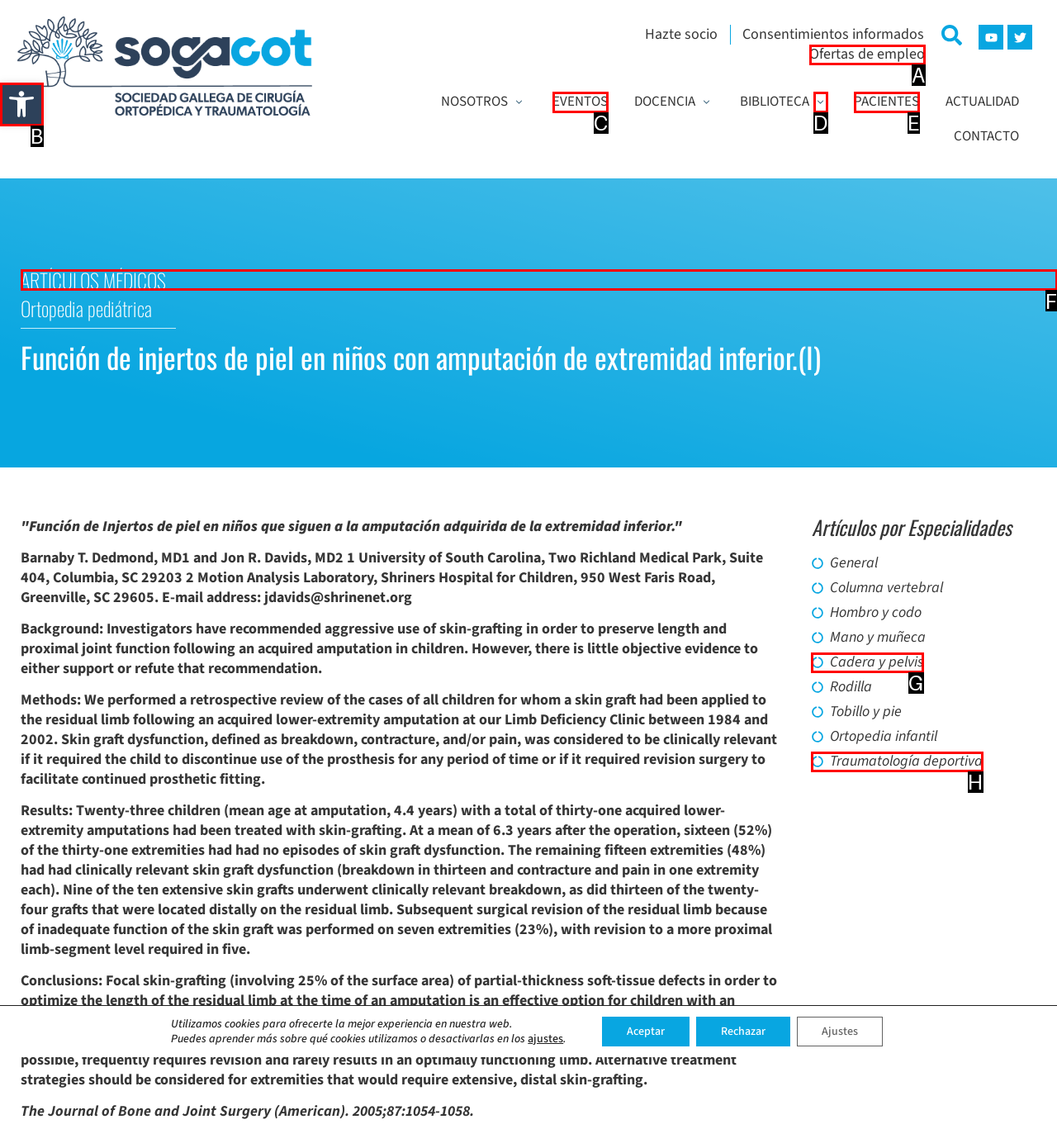Choose the letter that corresponds to the correct button to accomplish the task: Browse the ARTÍCULOS MÉDICOS section
Reply with the letter of the correct selection only.

F